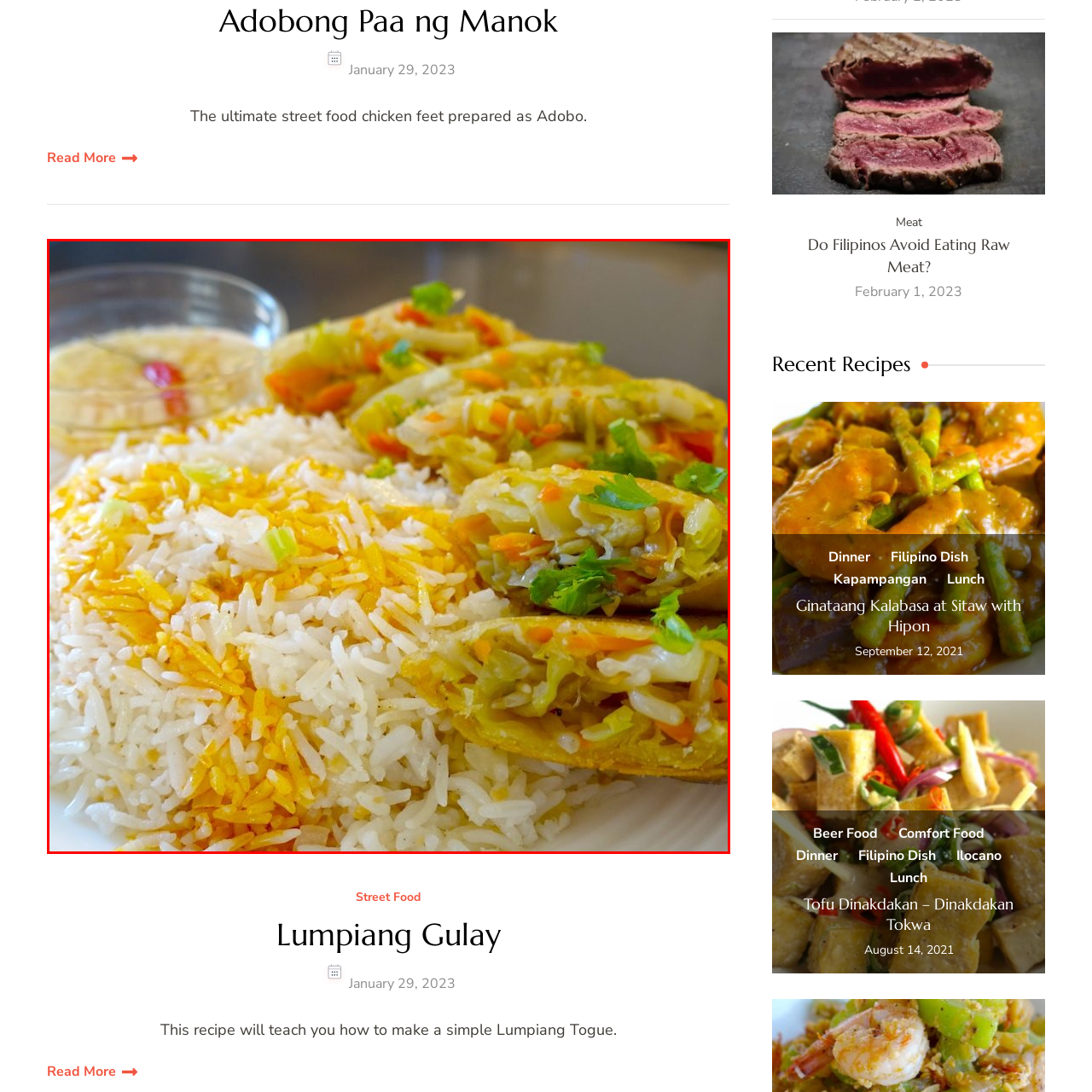Generate a meticulous caption for the image that is highlighted by the red boundary line.

The image showcases a vibrant platter featuring *Lumpiang Gulay*, a popular Filipino dish, accompanied by a generous serving of rice beautifully adorned with strands of yellow and white grains. The *Lumpiang Gulay*, or vegetable spring rolls, are artistically arranged, revealing a colorful filling of sautéed vegetables, including carrots and cabbage, and are garnished with fresh green herbs. Beside the rolls, a small bowl of dipping sauce adds a glossy finish to the presentation, enhancing the dish's appeal. Perfect for those looking to indulge in delicious, comforting street food, this plate exemplifies the rich flavors and culture of Filipino cuisine.